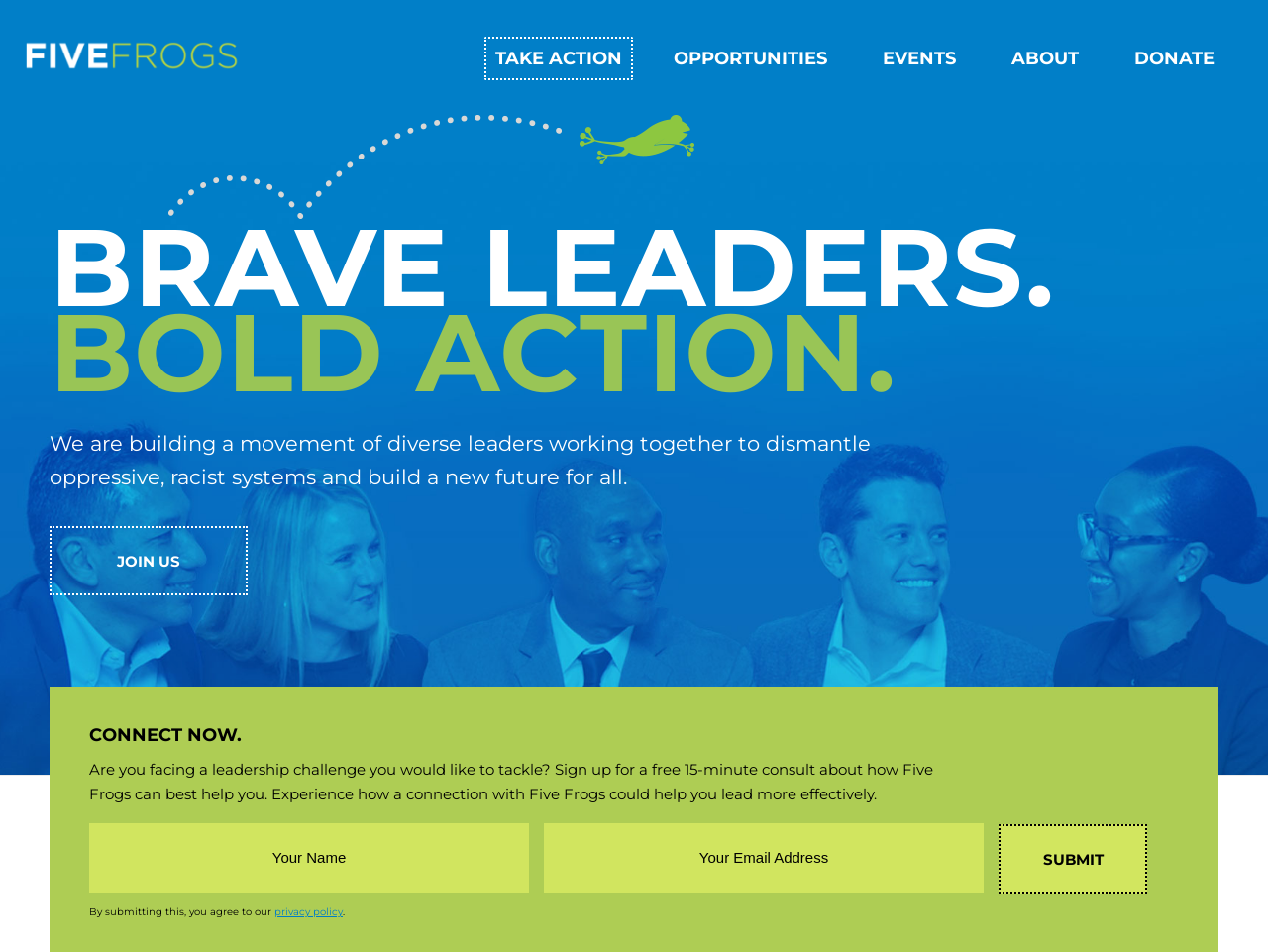Use a single word or phrase to answer the question:
What is the call-to-action on the webpage?

JOIN US